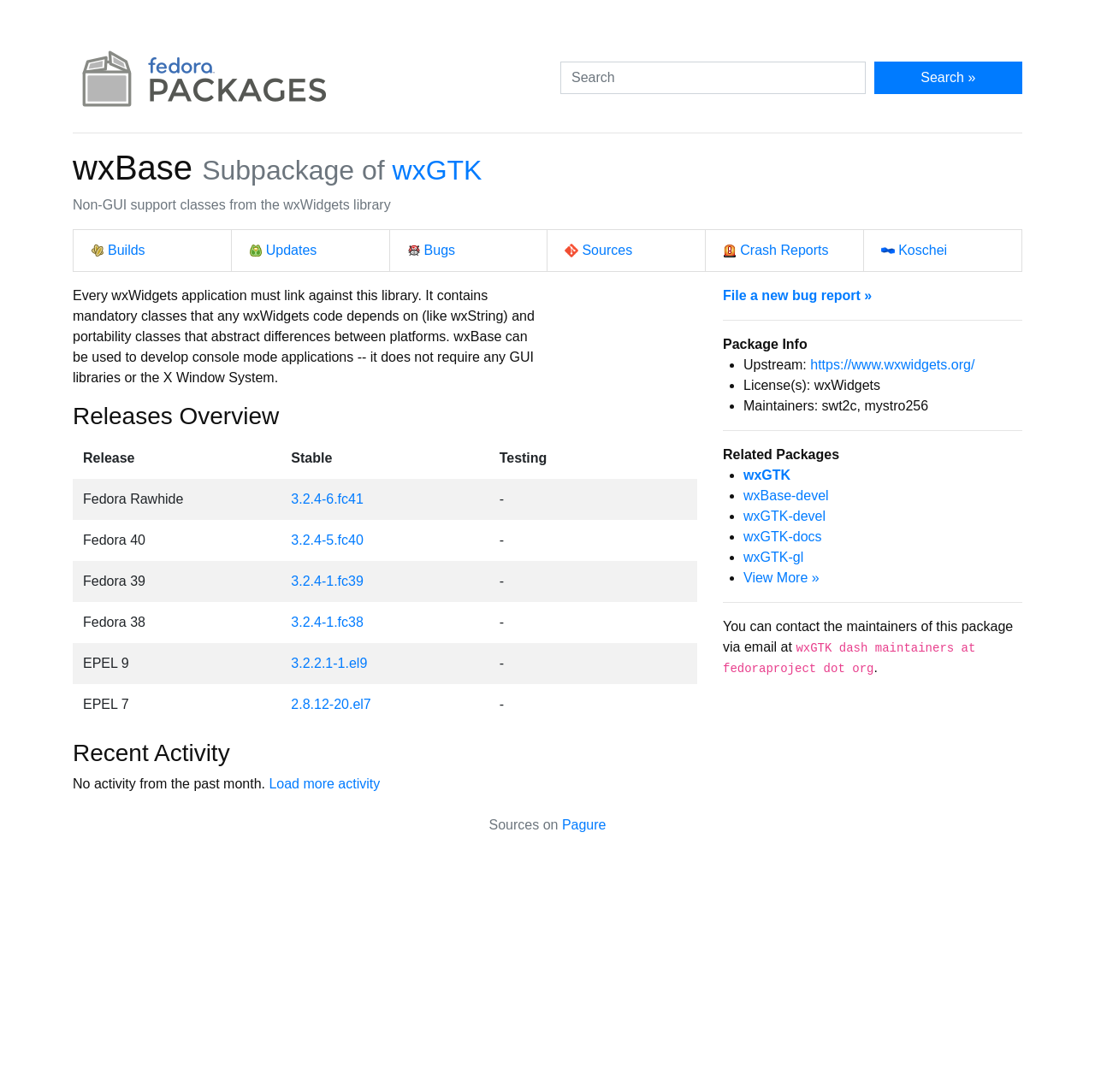Convey a detailed summary of the webpage, mentioning all key elements.

The webpage is about the wxBase package in the Fedora package repositories. At the top, there is a link to "Fedora Packages" accompanied by an image. Below this, there is a search box and a search button. A horizontal separator line divides the top section from the rest of the page.

The main content of the page is divided into several sections. The first section is about wxBase, with a heading that indicates it is a subpackage of wxGTK. There is a link to wxGTK and a brief description of wxBase as "Non-GUI support classes from the wxWidgets library". Below this, there are several links to related pages, including "Builds", "Updates", "Bugs", "Sources", "Crash Reports", and "Koschei".

The next section provides more detailed information about wxBase, including its purpose and functionality. This section is followed by a "Releases Overview" section, which contains a table with information about different releases of wxBase, including the release name, stability, and testing status. Each row in the table represents a different release, and there are links to more information about each release.

Below the table, there is a "Recent Activity" section, which indicates that there has been no activity from the past month. There is a link to load more activity. On the right side of the page, there is a section with links to file a new bug report and package information. This section also includes a list of details about the package, including upstream information, licenses, and maintainers.

Further down the page, there is a "Related Packages" section, which lists several related packages, including wxGTK, wxBase-devel, wxGTK-devel, wxGTK-docs, and wxGTK-gl. There is also a link to view more related packages. The page ends with a horizontal separator line.